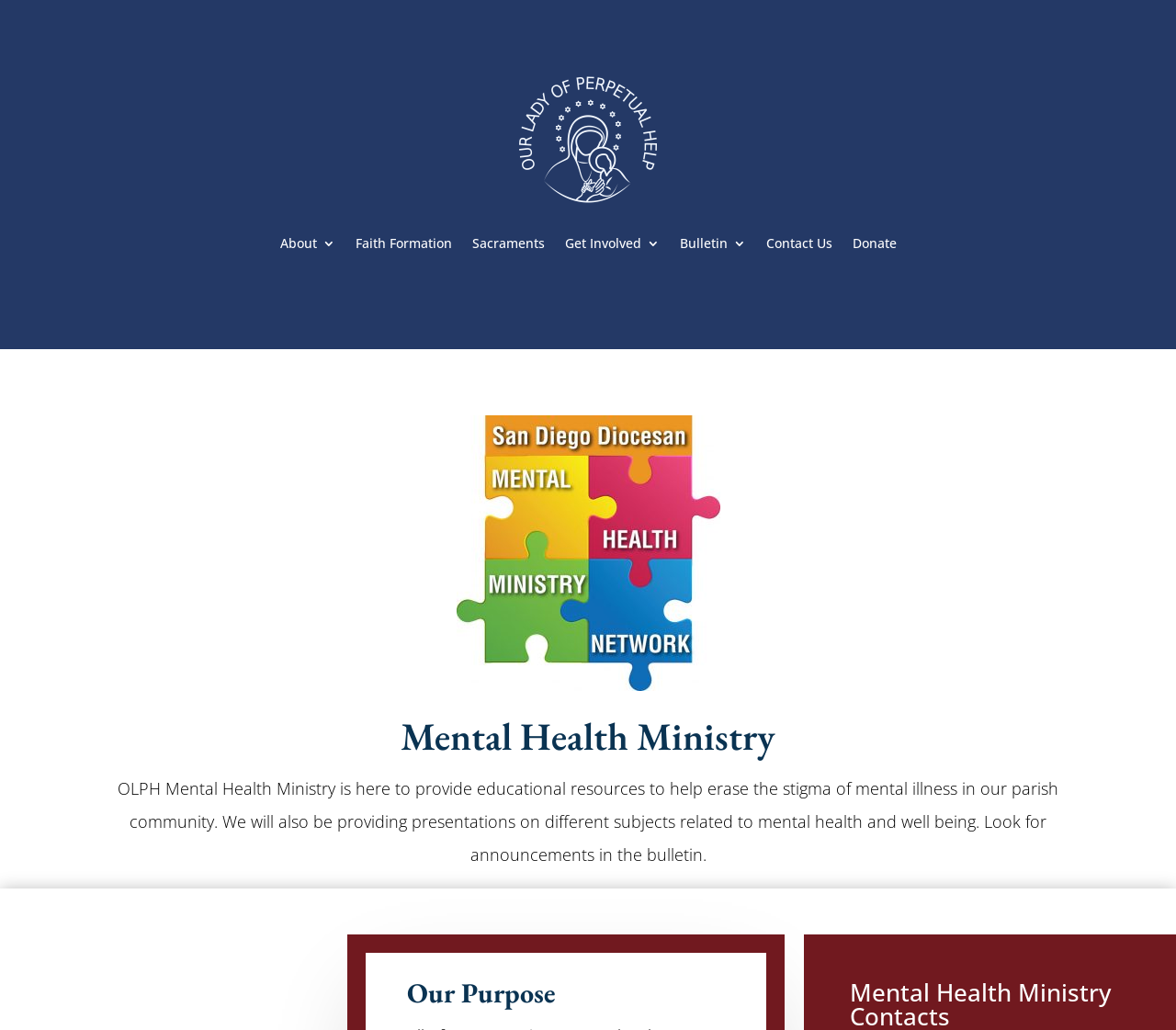How many links are available in the top navigation bar?
Please provide a single word or phrase answer based on the image.

7